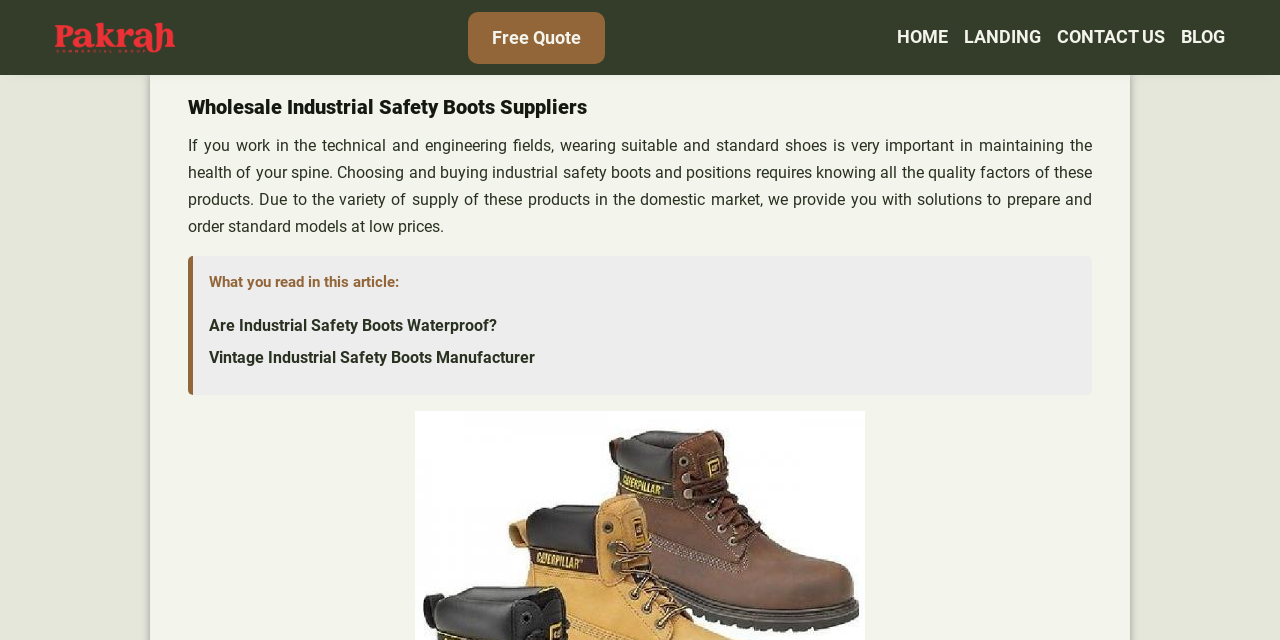Please respond to the question with a concise word or phrase:
What is the purpose of the 'Free Quote' link?

To request a quote